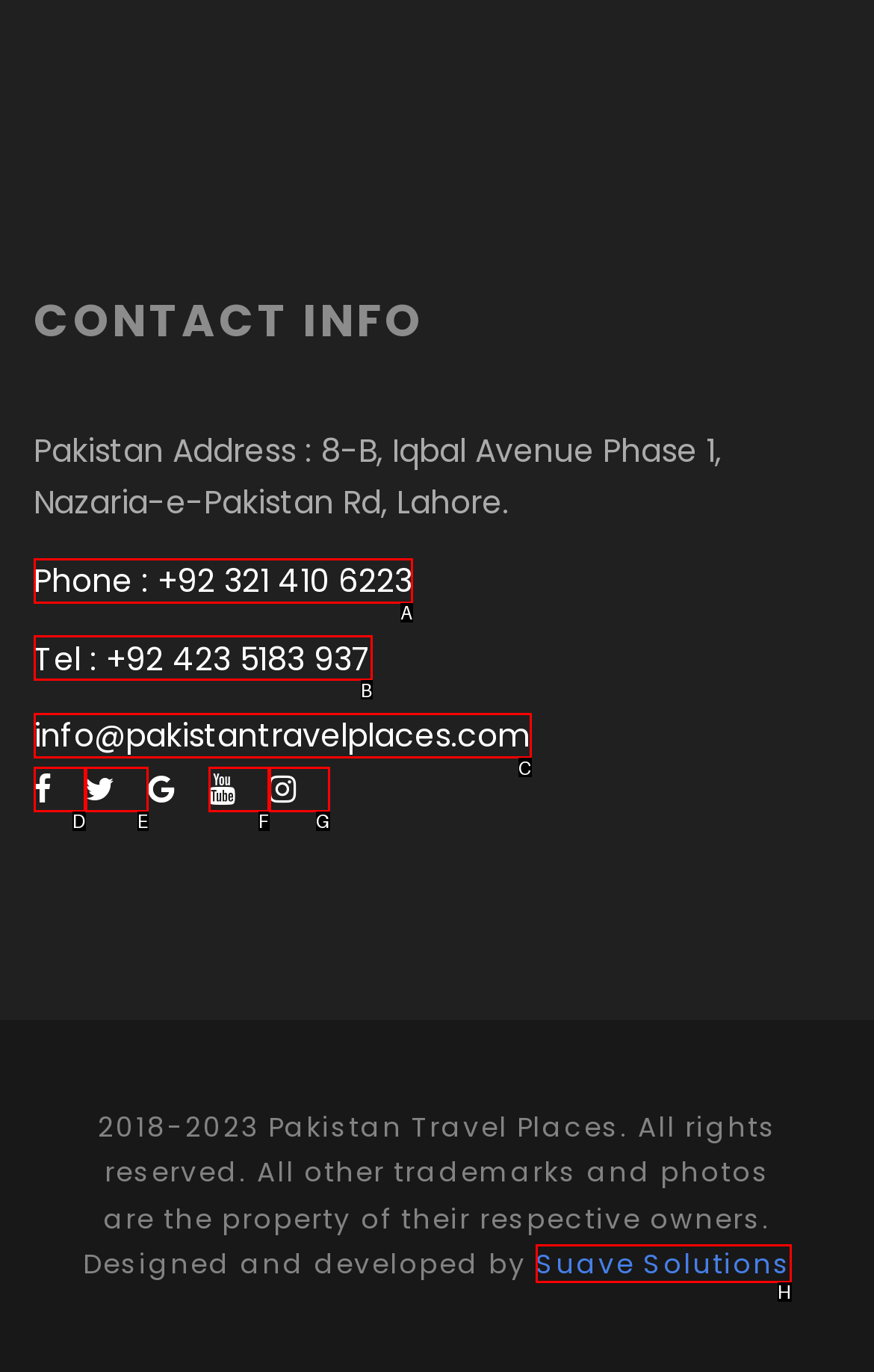Determine the option that aligns with this description: info@pakistantravelplaces.com
Reply with the option's letter directly.

C